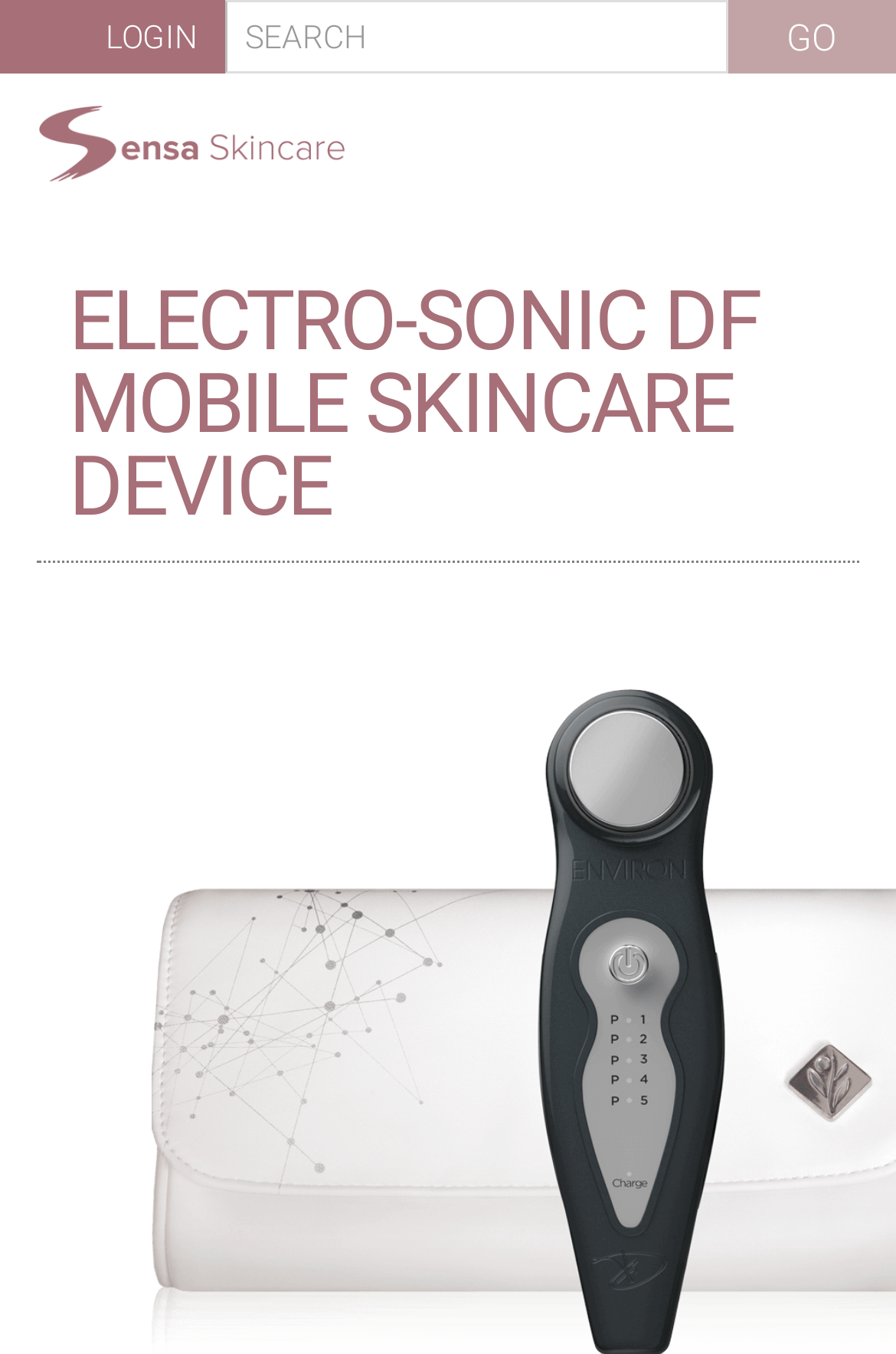Given the description: "Skin conditions", determine the bounding box coordinates of the UI element. The coordinates should be formatted as four float numbers between 0 and 1, [left, top, right, bottom].

[0.0, 0.217, 1.0, 0.278]